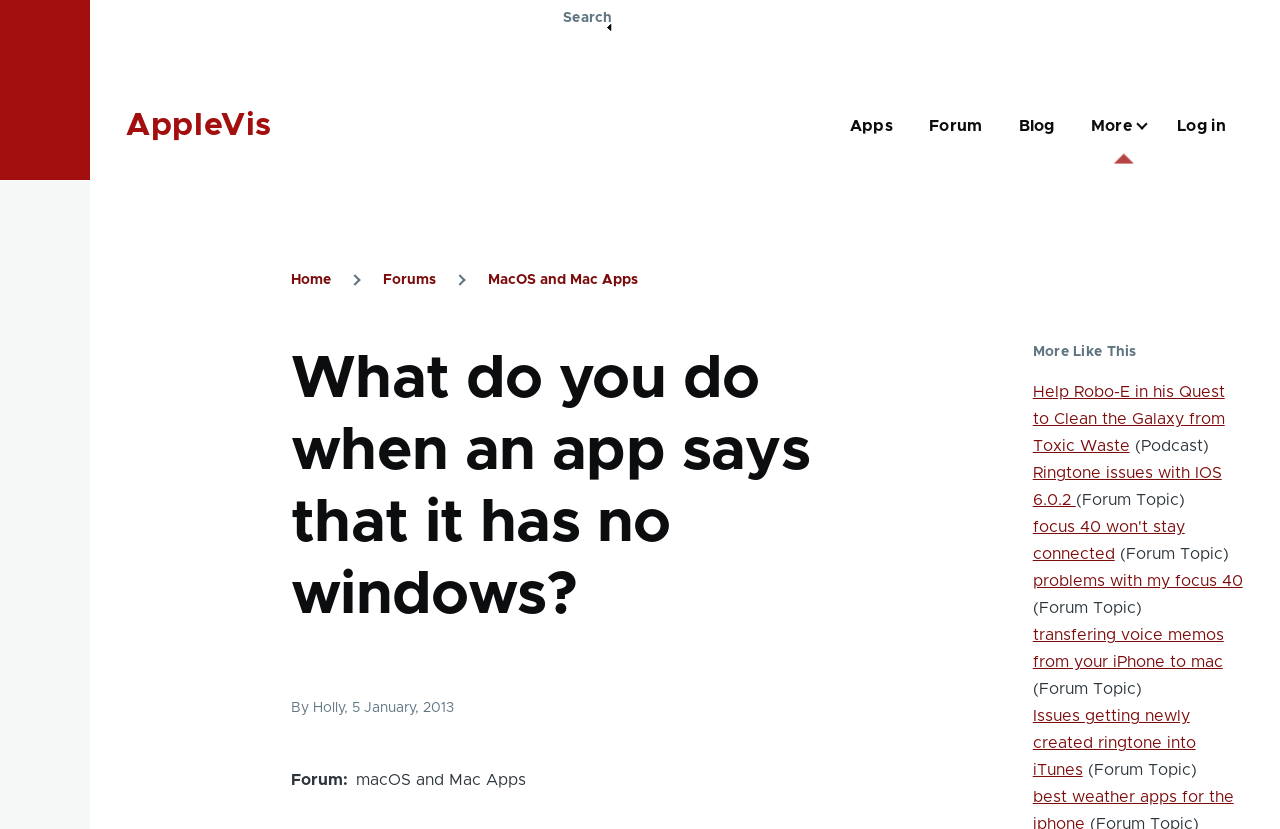From the image, can you give a detailed response to the question below:
What is the name of the website?

The name of the website can be found in the banner element at the top of the page, which contains a link with the text 'AppleVis'.